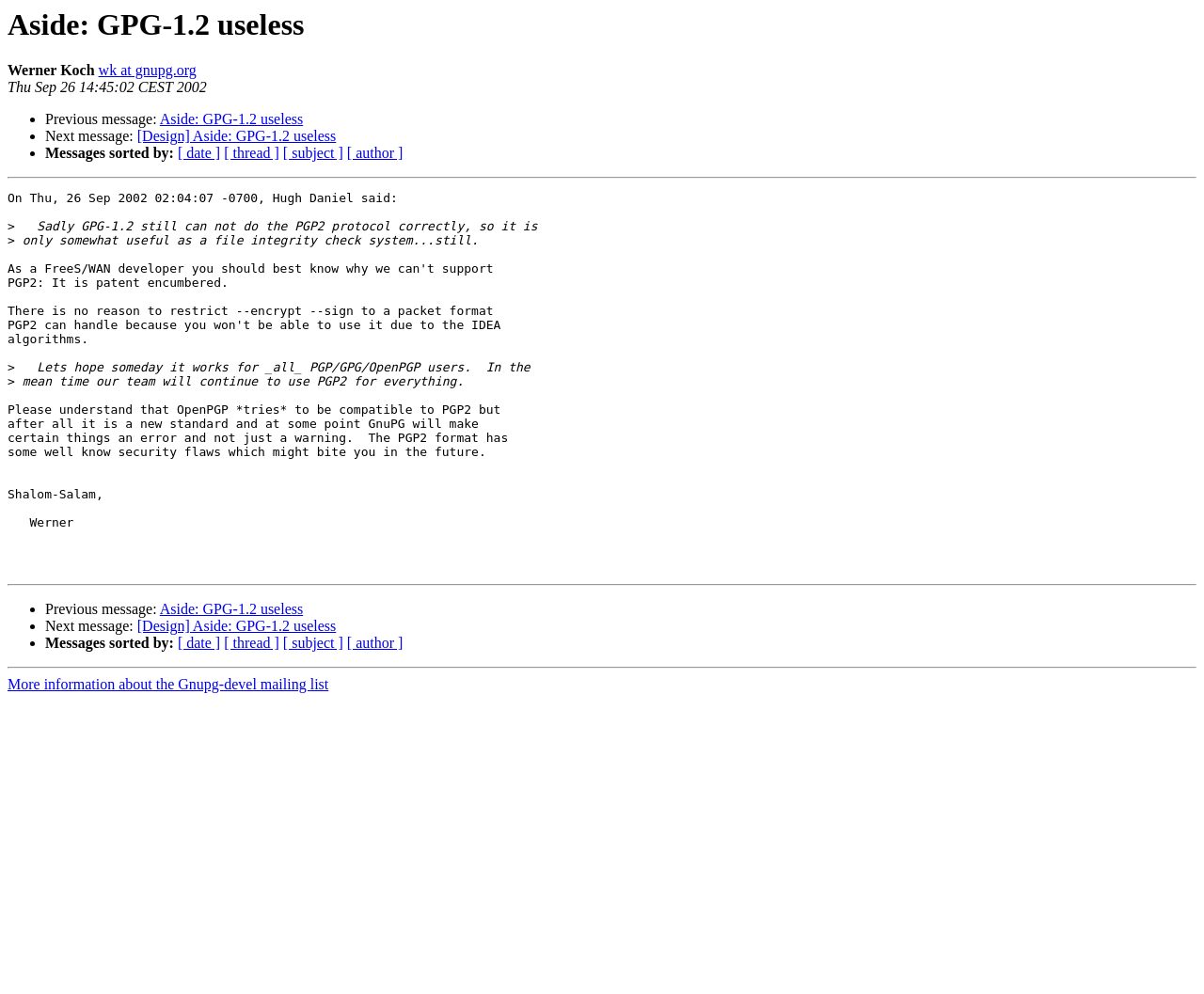Please extract the title of the webpage.

Aside: GPG-1.2 useless